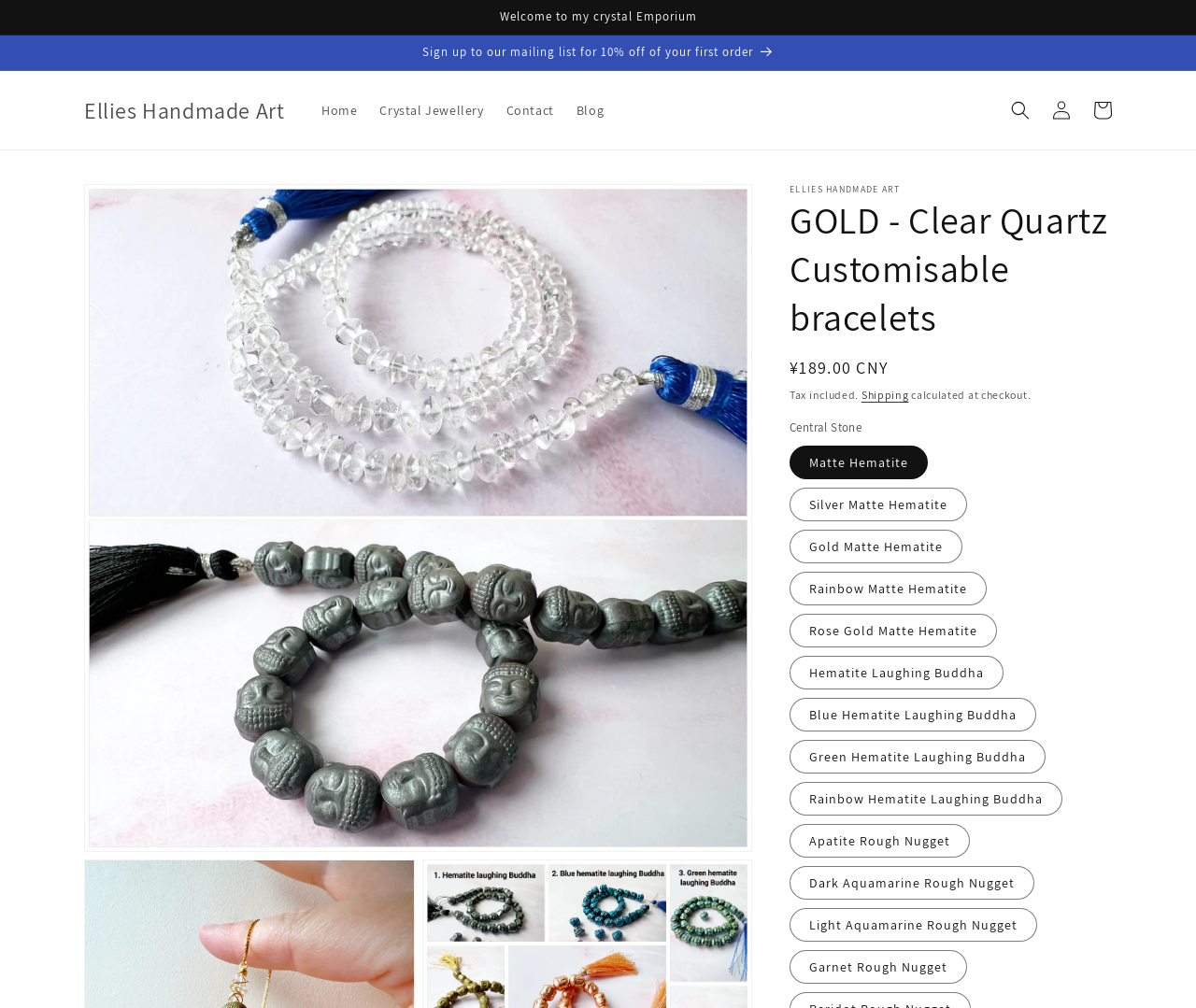How many options are available for the slider material? Please answer the question using a single word or phrase based on the image.

14